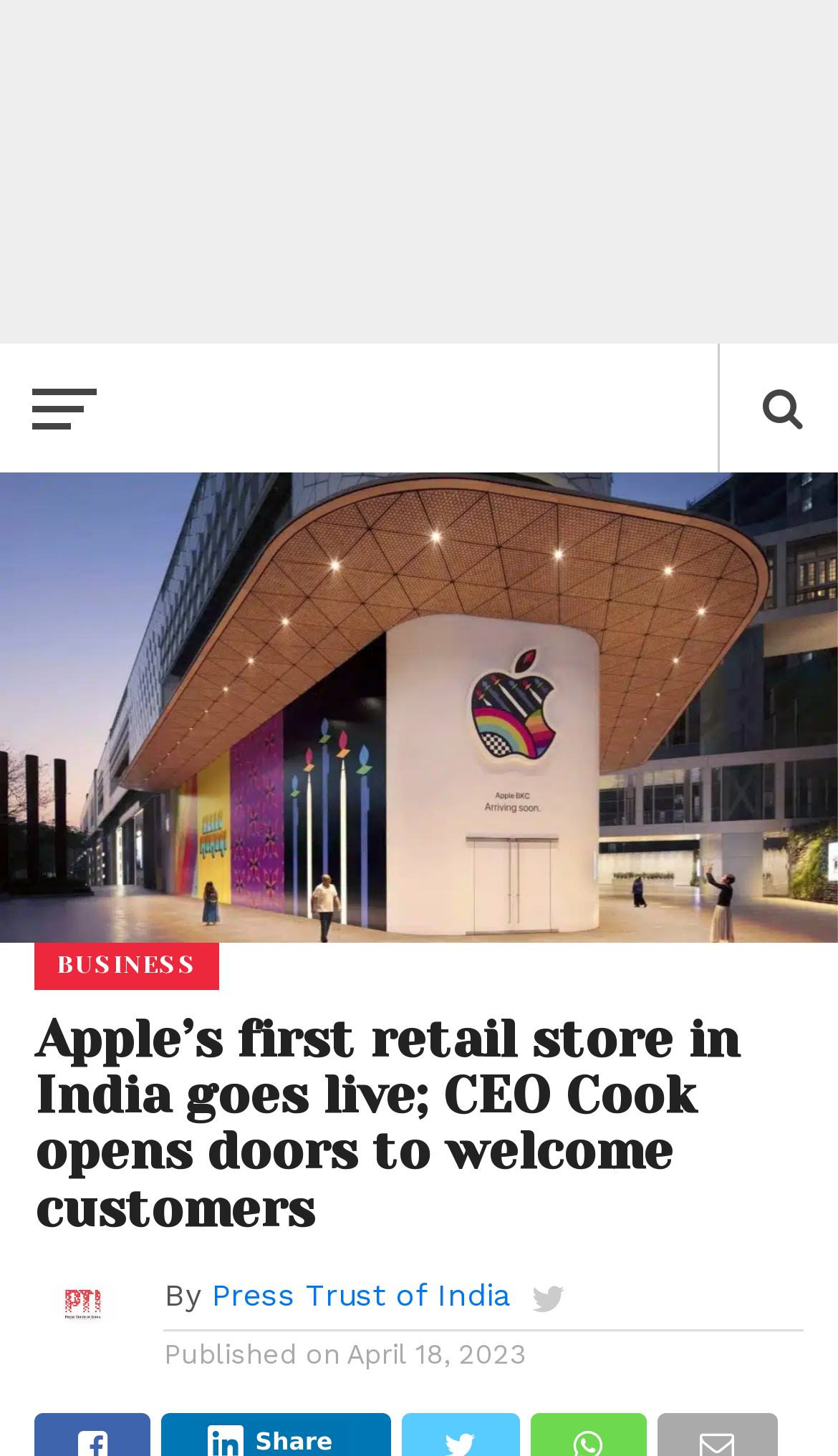When was the news article published?
Answer with a single word or short phrase according to what you see in the image.

April 18, 2023